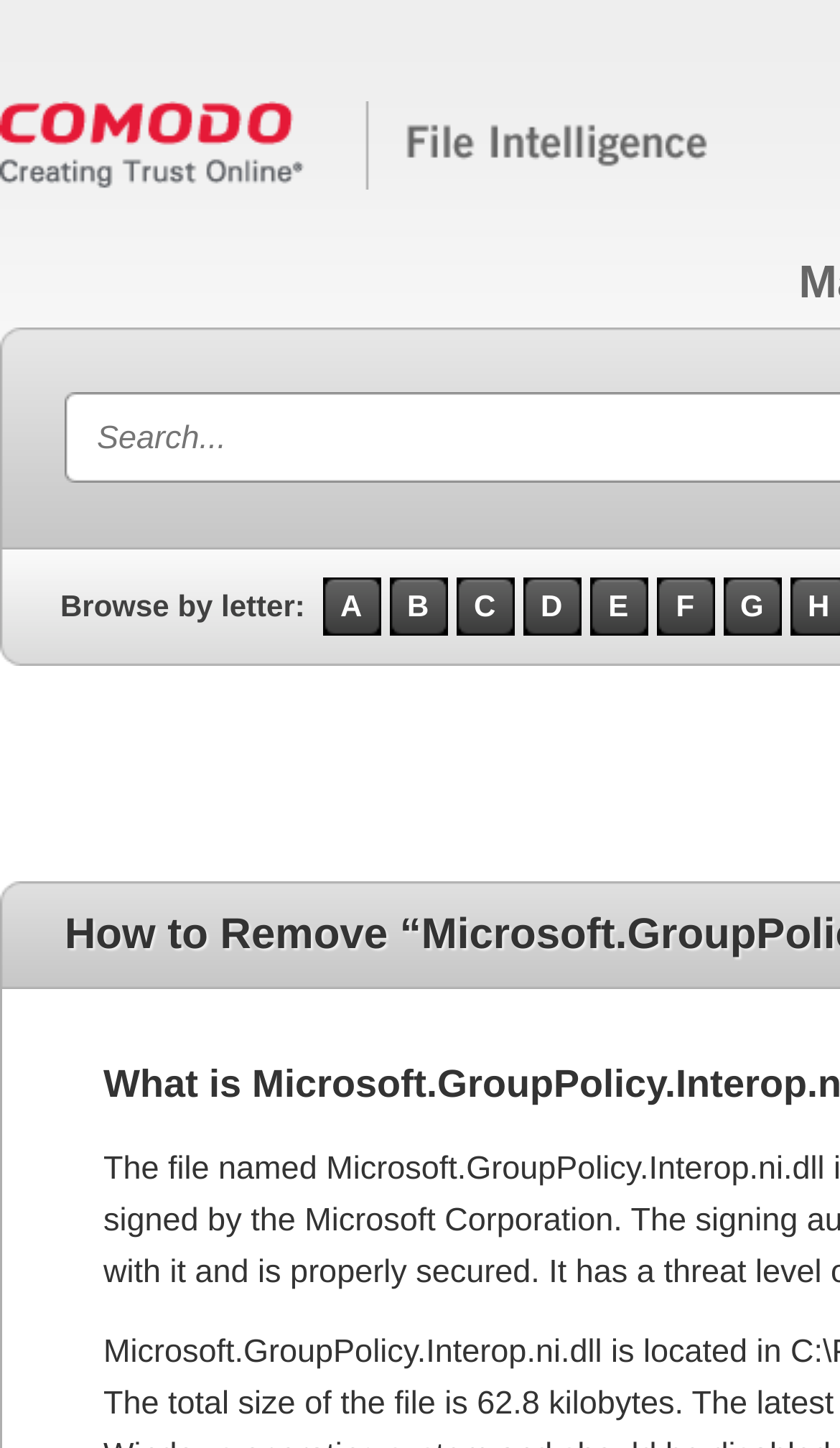Kindly determine the bounding box coordinates of the area that needs to be clicked to fulfill this instruction: "click Comodo Logo".

[0.0, 0.115, 0.846, 0.135]